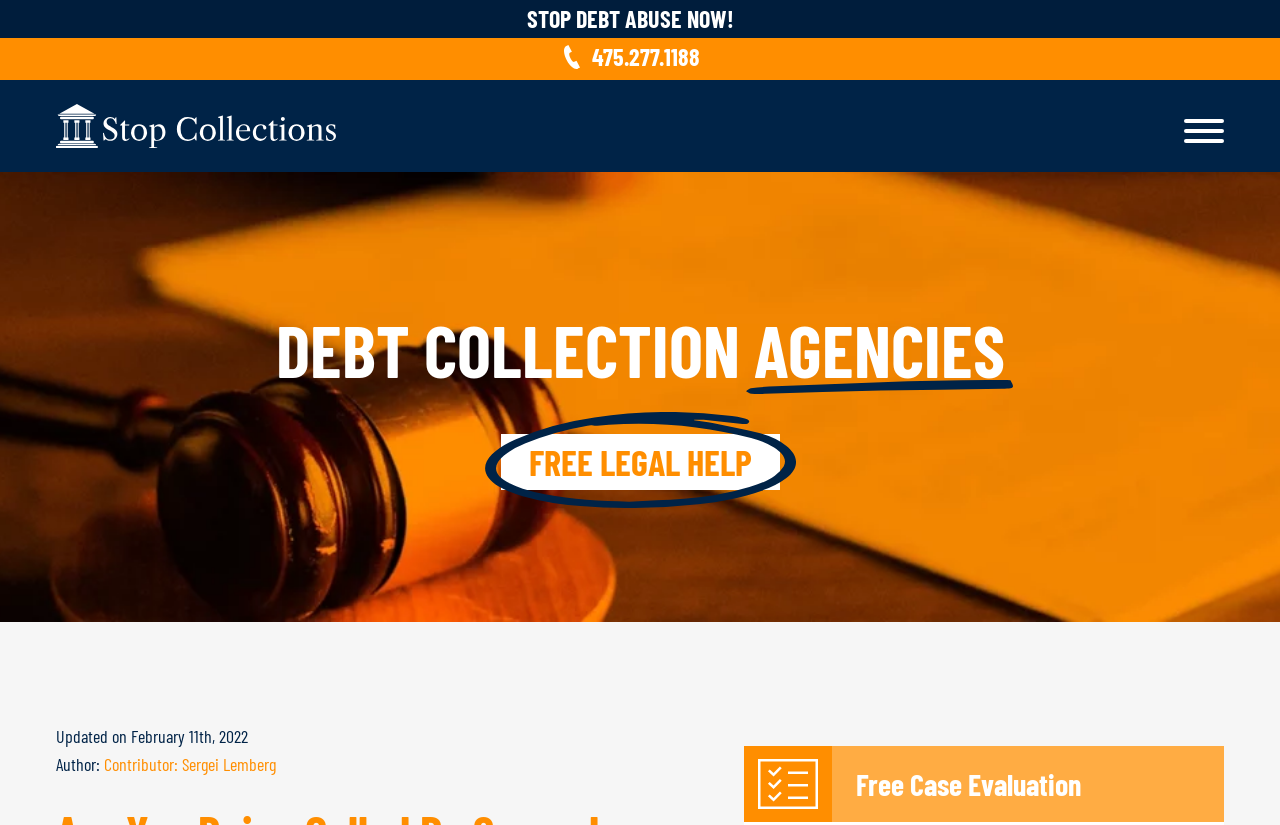Give a detailed overview of the webpage's appearance and contents.

The webpage appears to be a legal services website, specifically focused on debt collection issues. At the top of the page, there is a prominent header that reads "STOP DEBT ABUSE NOW!" in bold font, accompanied by a phone number "475.277.1188" and a small icon. 

On the left side of the page, there is a navigation menu with an image, but the content of the image is not specified. On the right side, there is a call-to-action button with no specified text or image. 

Below the header, there are two columns of text. The left column has the title "DEBT COLLECTION" and the right column has the title "AGENCIES". There is an image between the two columns, but its content is not specified. 

Further down the page, there is a link to "FREE LEGAL HELP" with an accompanying image. The page also displays the date it was last updated, "February 11th, 2022", along with the author's name, "Contributor: Sergei Lemberg", and a link to their profile. 

At the bottom of the page, there is an image and a call-to-action button that reads "Free Case Evaluation". Overall, the webpage appears to be a resource for individuals dealing with debt collection issues, offering legal help and guidance.